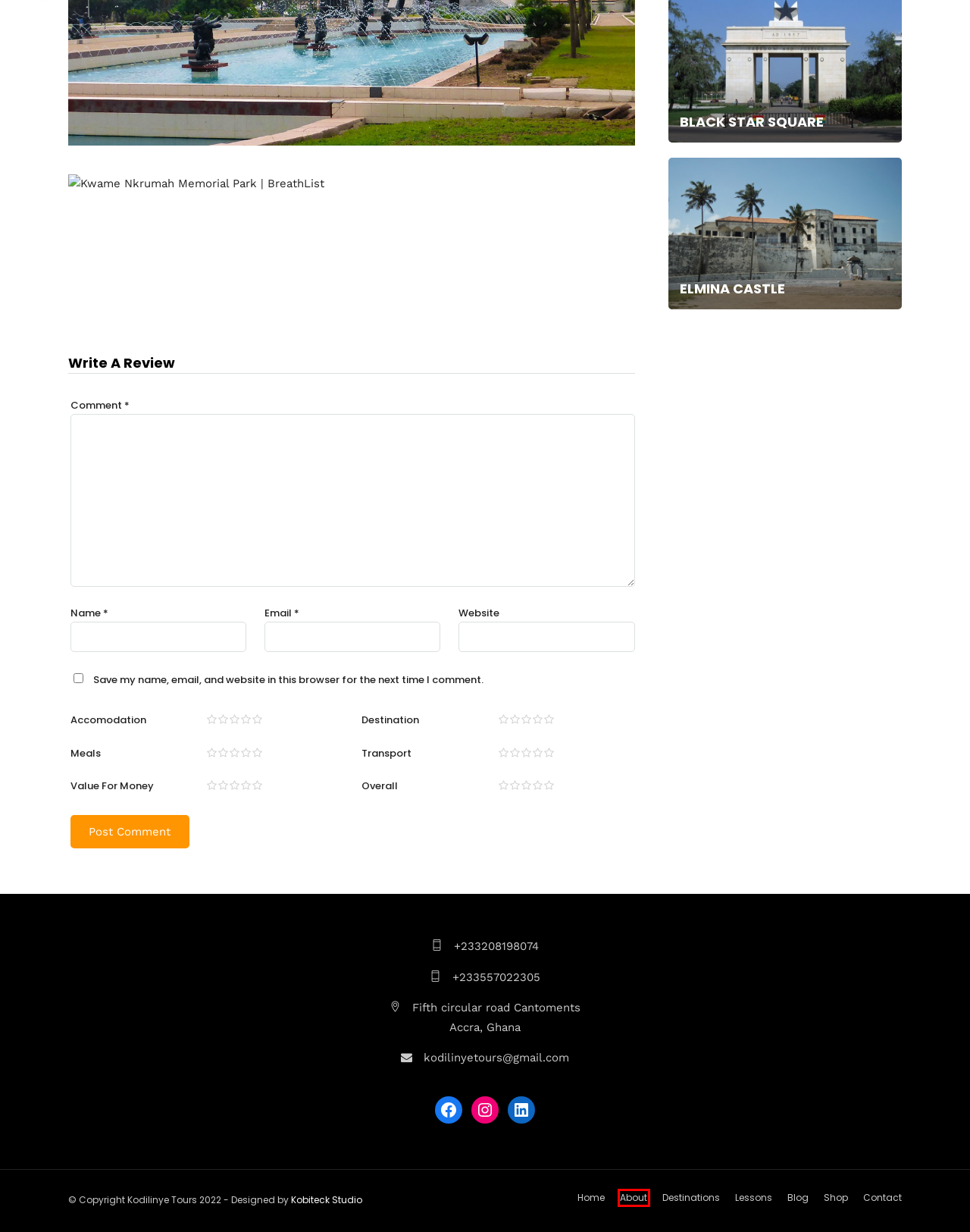View the screenshot of the webpage containing a red bounding box around a UI element. Select the most fitting webpage description for the new page shown after the element in the red bounding box is clicked. Here are the candidates:
A. Contact - Kodilinye Tours
B. ELMINA CASTLE - Kodilinye Tours
C. BLACK STAR SQUARE - Kodilinye Tours
D. Home - Isaac Asare
E. Reviews - Kodilinye Tours
F. Our Tour Gallery - Kodilinye Tours
G. Our Trip Videos - Kodilinye Tours
H. About - Kodilinye Tours

H